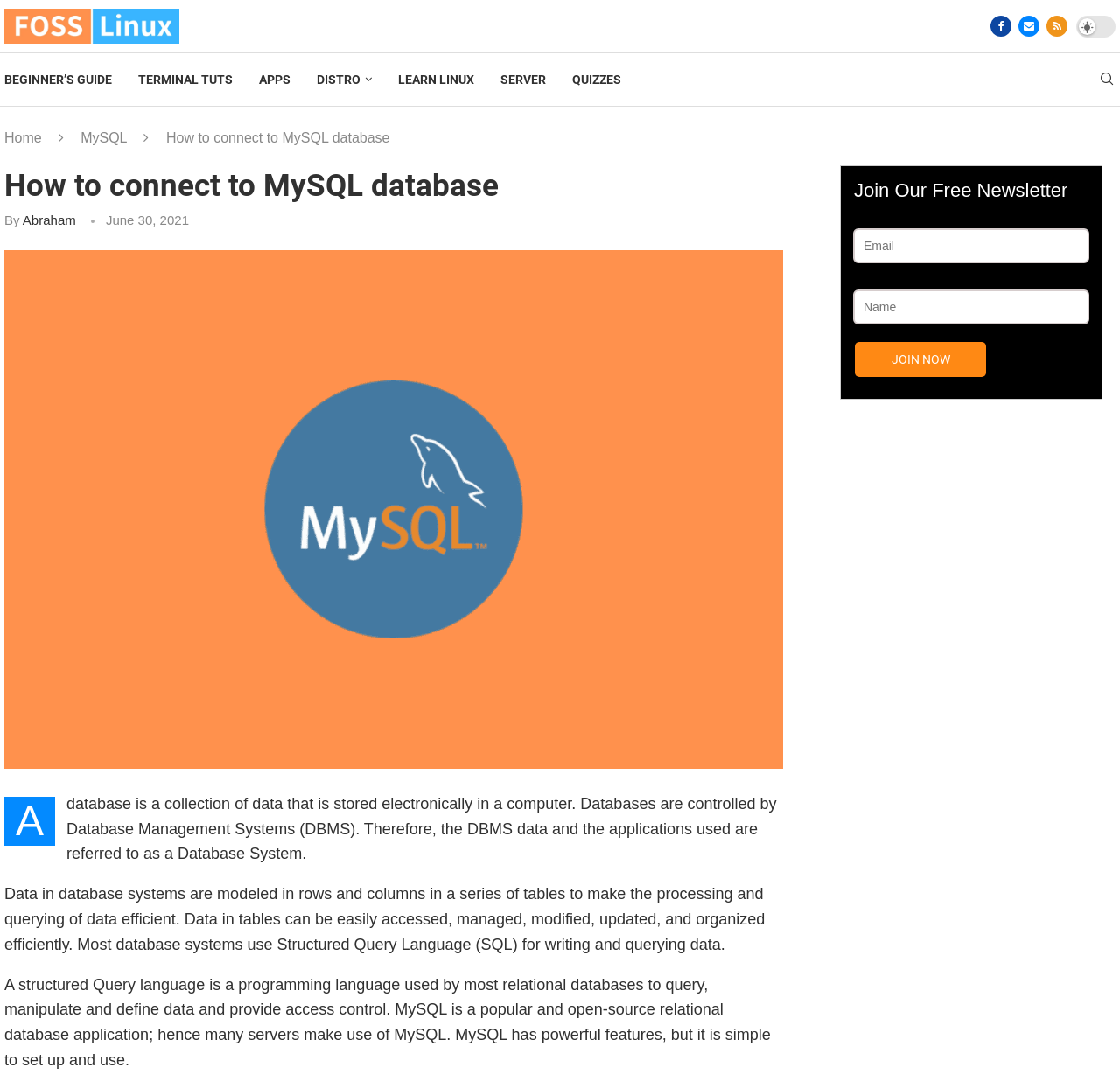What is the name of the website?
From the details in the image, provide a complete and detailed answer to the question.

The name of the website can be found at the top left corner of the webpage, where it says 'FOSS Linux' in a link format.